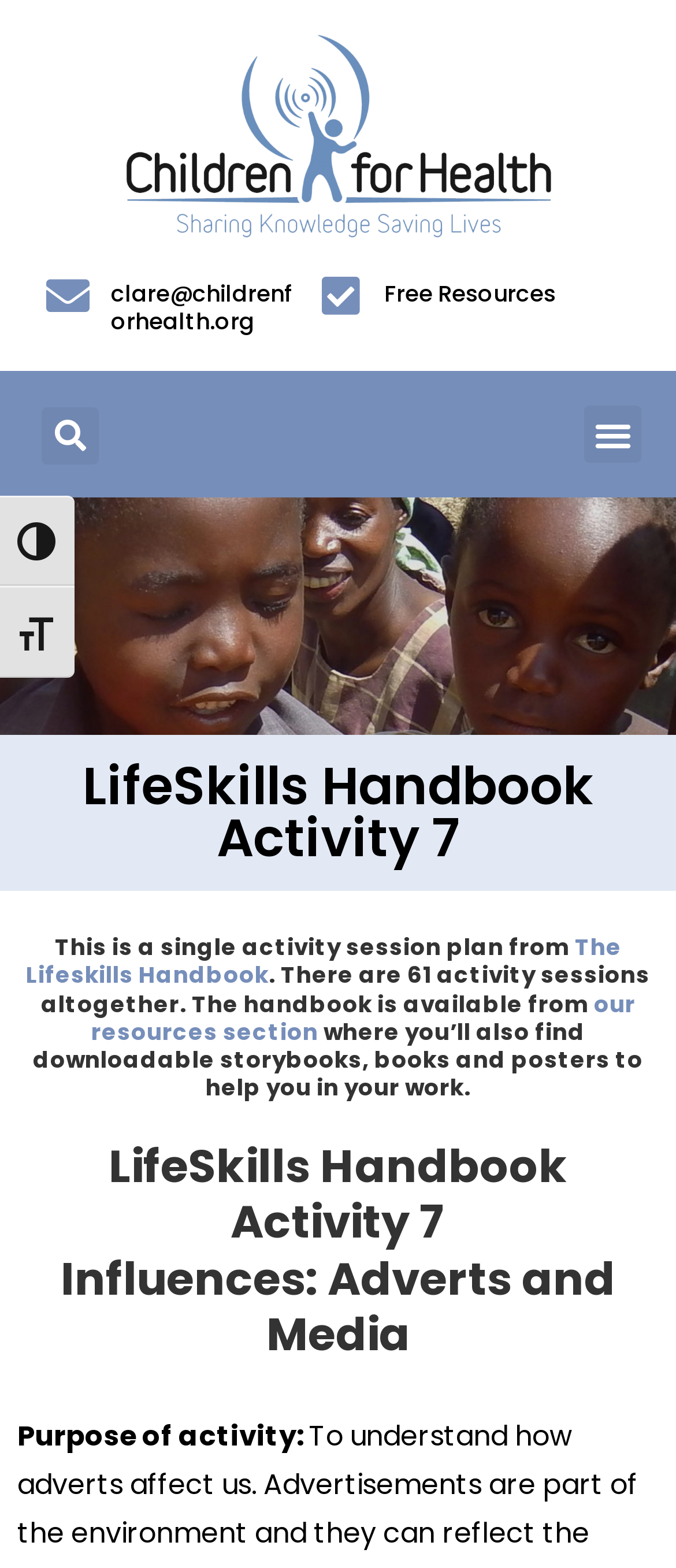Find the bounding box coordinates for the HTML element described as: "Free Resources". The coordinates should consist of four float values between 0 and 1, i.e., [left, top, right, bottom].

[0.568, 0.177, 0.822, 0.198]